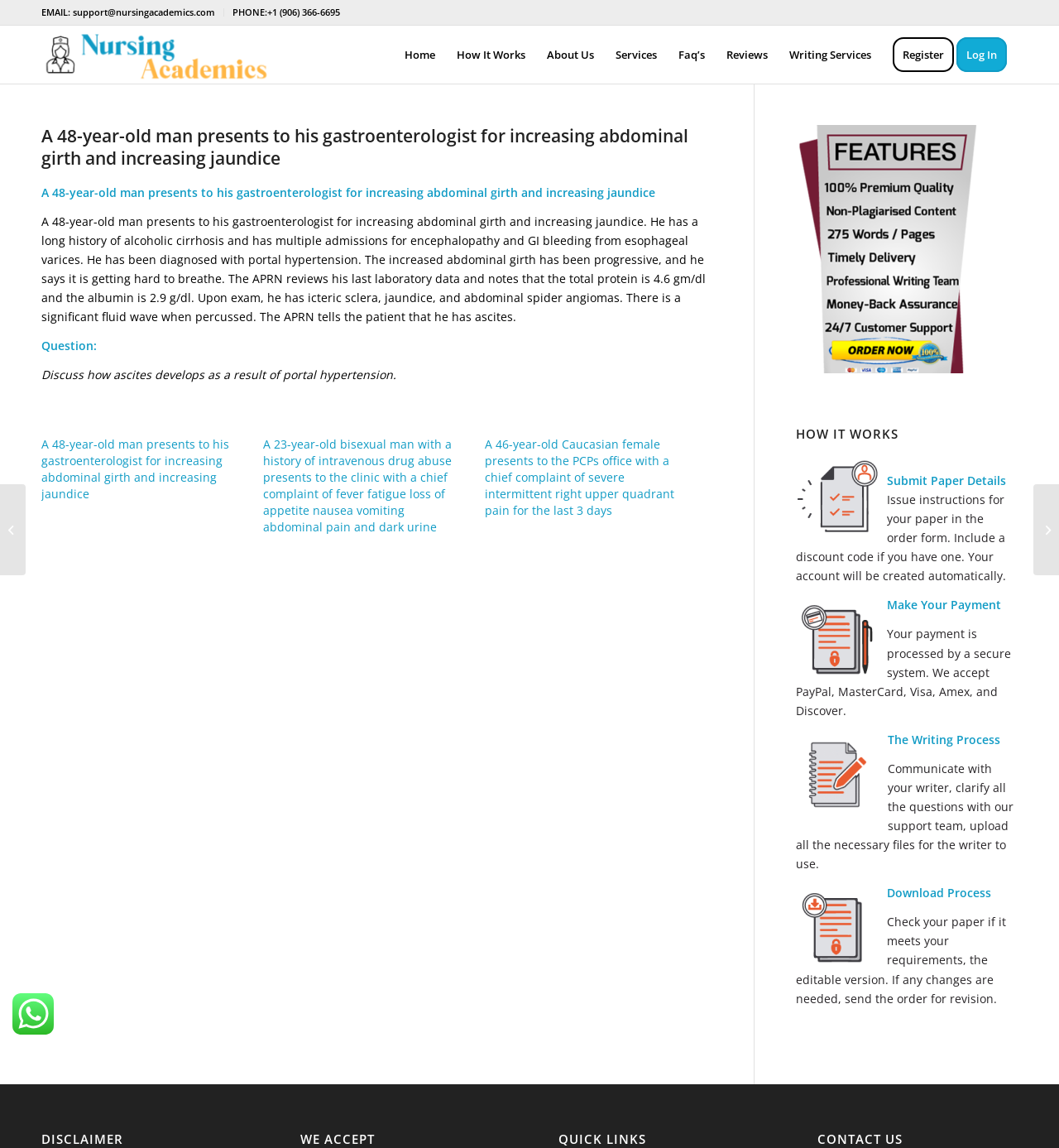Pinpoint the bounding box coordinates of the element that must be clicked to accomplish the following instruction: "Click the 'Home' menu item". The coordinates should be in the format of four float numbers between 0 and 1, i.e., [left, top, right, bottom].

[0.372, 0.022, 0.421, 0.073]